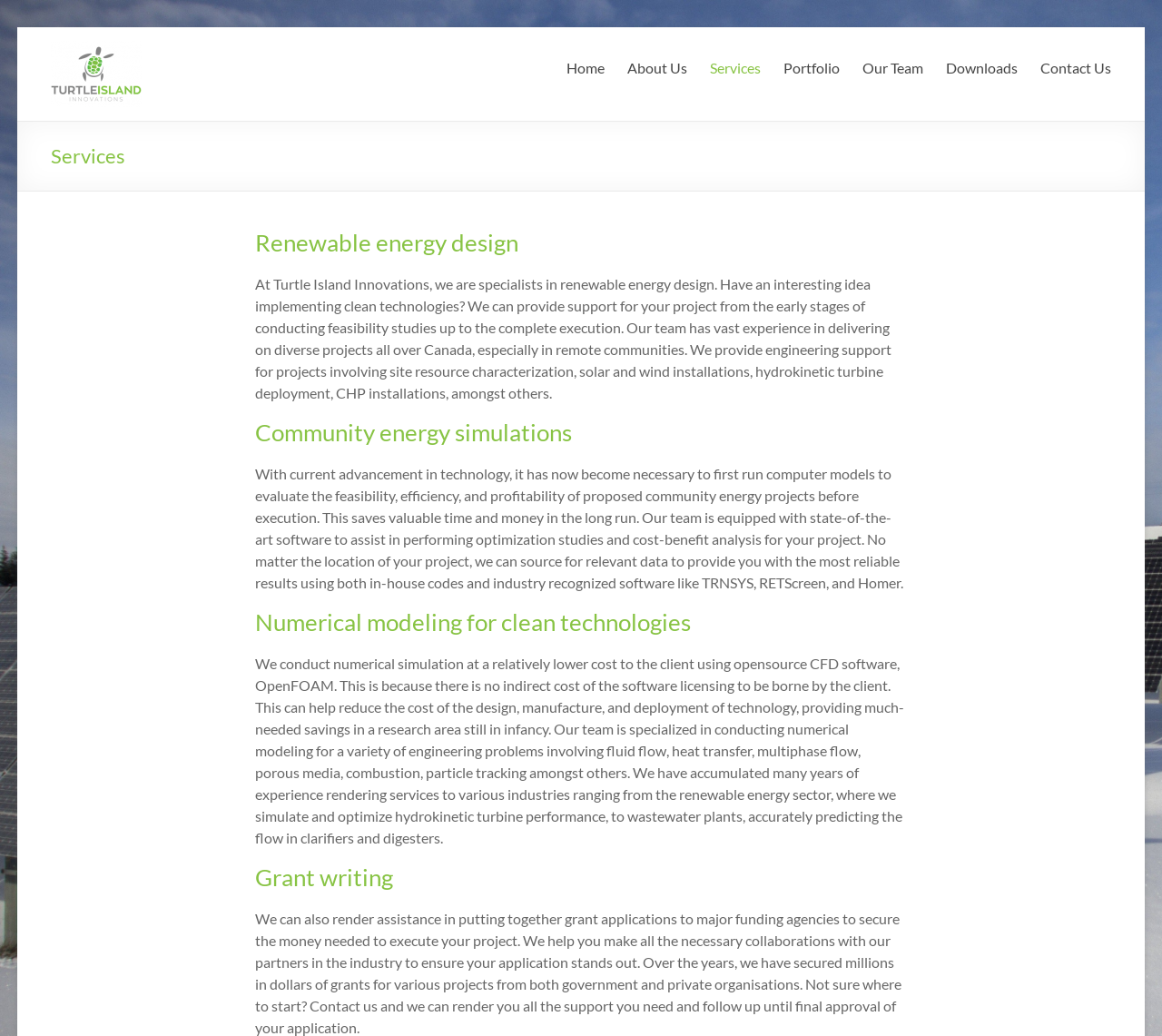Please give the bounding box coordinates of the area that should be clicked to fulfill the following instruction: "Contact Us". The coordinates should be in the format of four float numbers from 0 to 1, i.e., [left, top, right, bottom].

[0.895, 0.057, 0.956, 0.083]